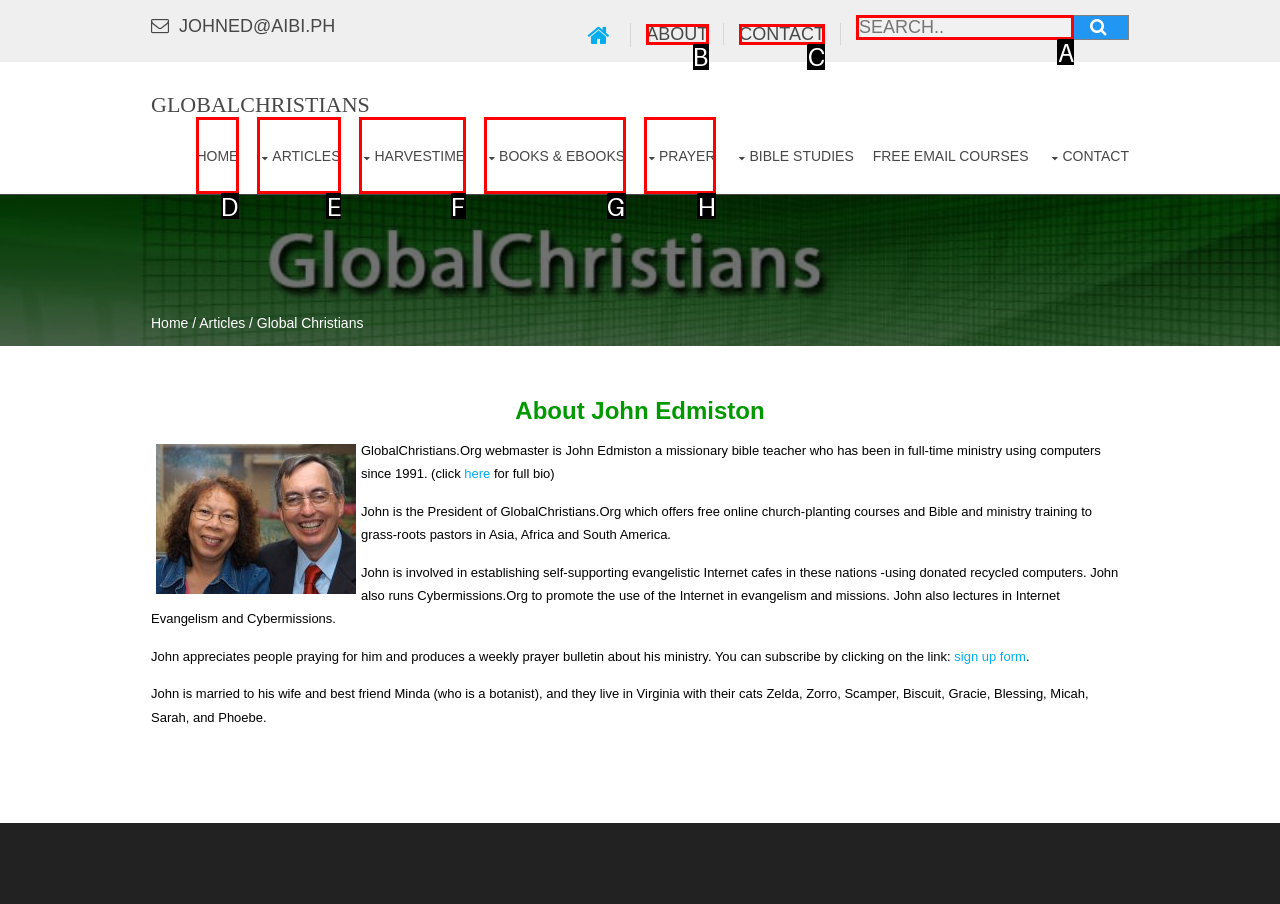Determine which element should be clicked for this task: Search for something
Answer with the letter of the selected option.

A